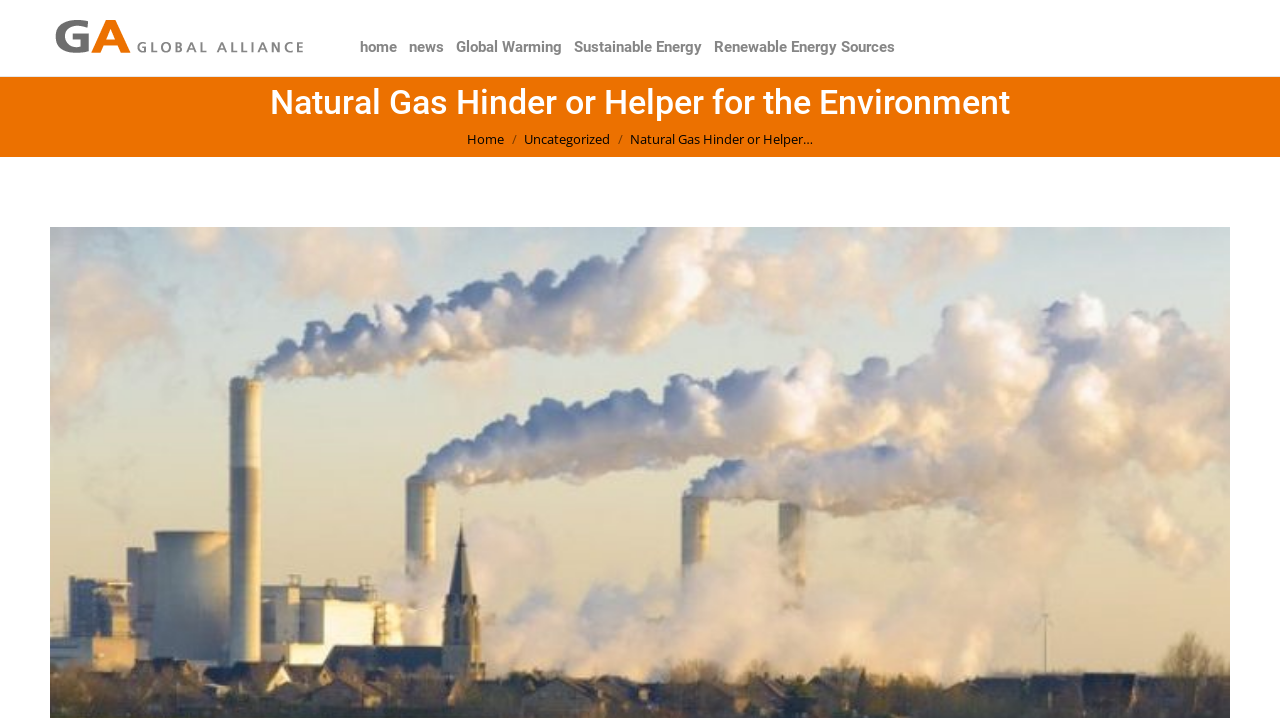Please determine the bounding box coordinates for the element that should be clicked to follow these instructions: "visit the global alliance website".

[0.039, 0.001, 0.246, 0.105]